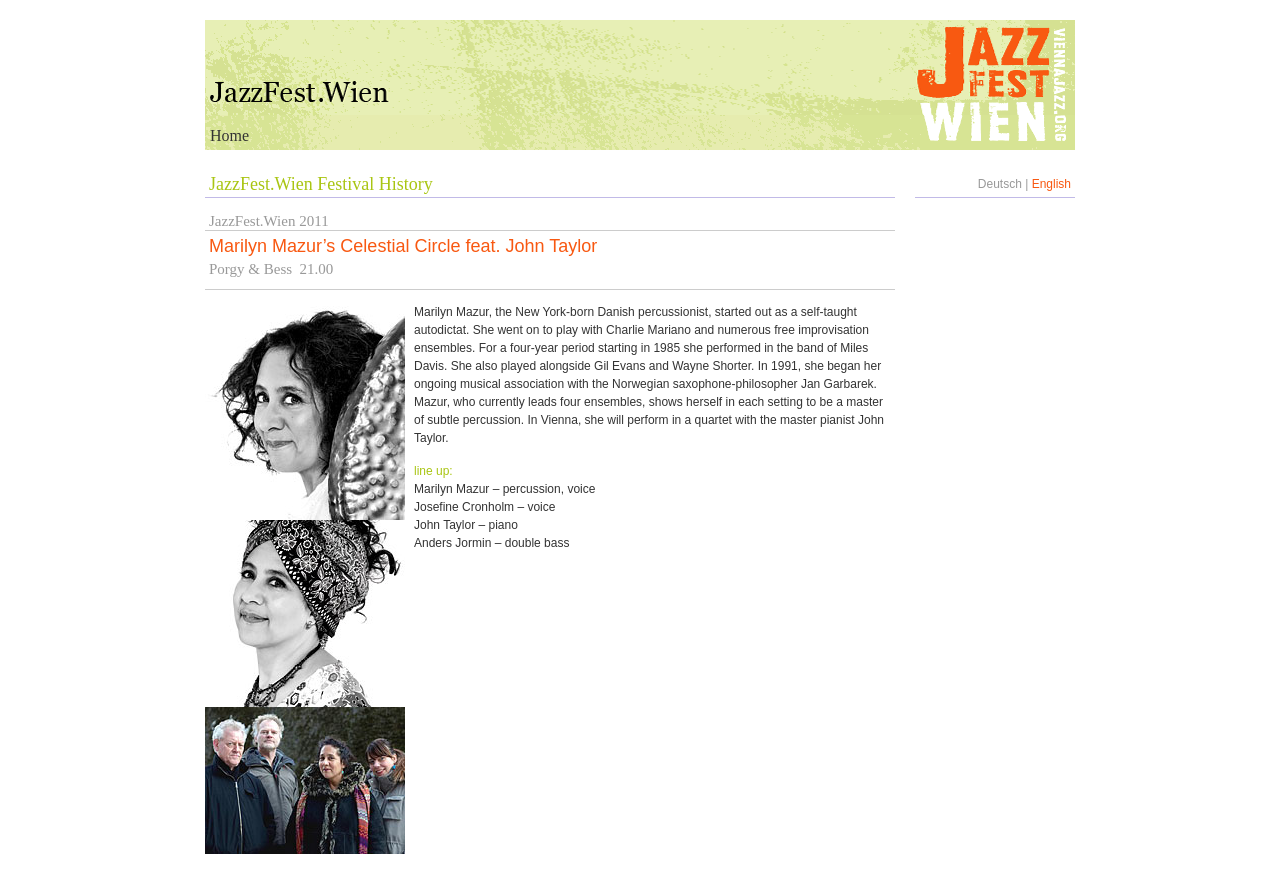Describe in detail what you see on the webpage.

The webpage is about the JazzFest.Wien Festival History, specifically featuring Marilyn Mazur's Celestial Circle with John Taylor. At the top left, there is a link to the "Home" page. Next to it, there is a long, horizontal image that spans most of the top section of the page. Below this image, the title "JazzFest.Wien Festival History" is displayed prominently.

To the right of the title, there is a smaller image, followed by the text "JazzFest.Wien 2011". Below this, the heading "Marilyn Mazur’s Celestial Circle feat. John Taylor" is displayed, followed by another heading "Porgy & Bess  21.00". There is an image below this heading, and then a series of three images of Marilyn Mazur, each with a caption "(c: Stephen Freiheit)" or "(c: Colin Eick)".

Below these images, there is a block of text that provides a biography of Marilyn Mazur, describing her background and musical career. This text is followed by a section that lists the lineup for the performance, including Marilyn Mazur, Josefine Cronholm, John Taylor, and Anders Jormin.

At the bottom right of the page, there are links to switch the language to "Deutsch" or "English", separated by a vertical bar. Above these links, there is another image.